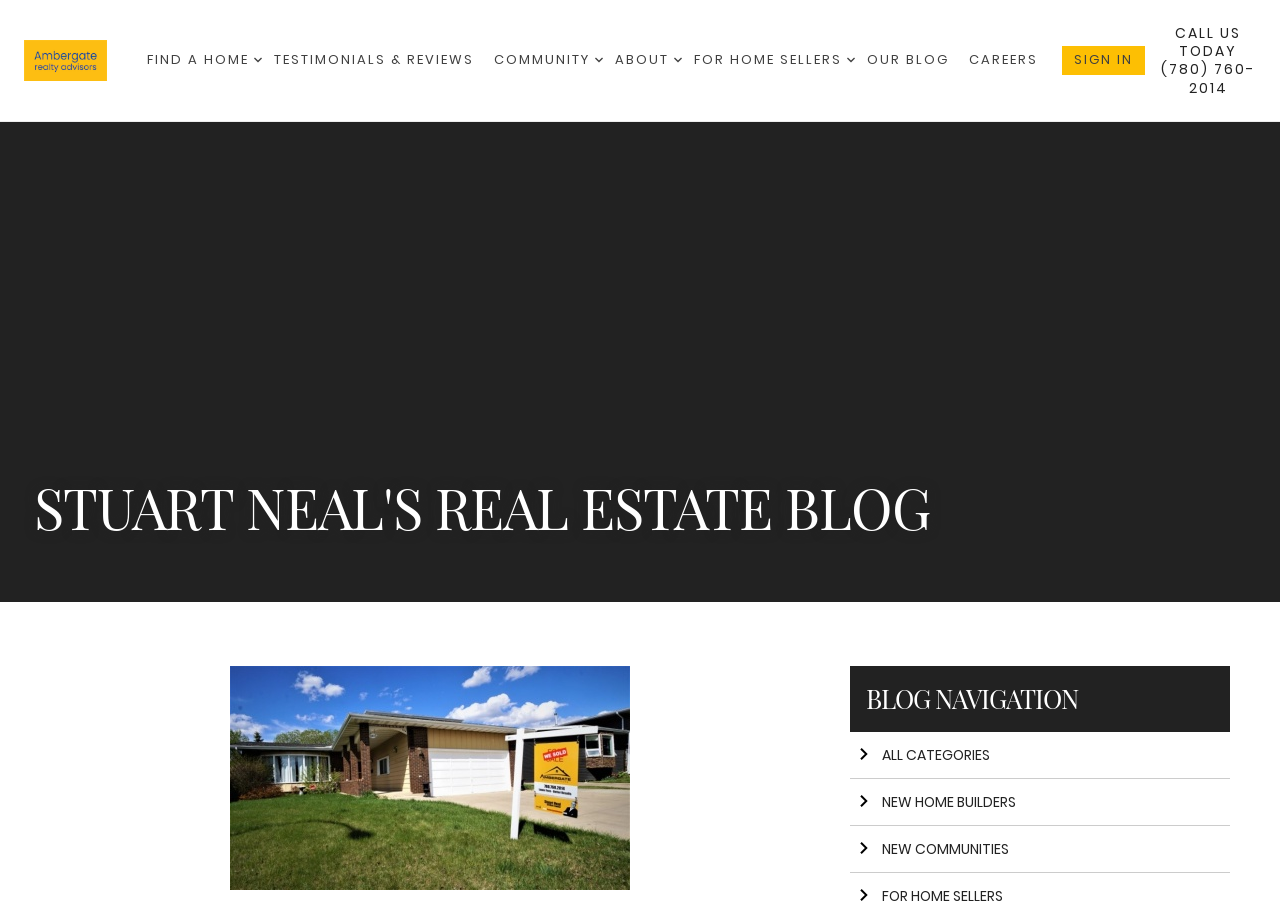Identify the bounding box coordinates of the region that should be clicked to execute the following instruction: "Click on the 'Home' link".

None